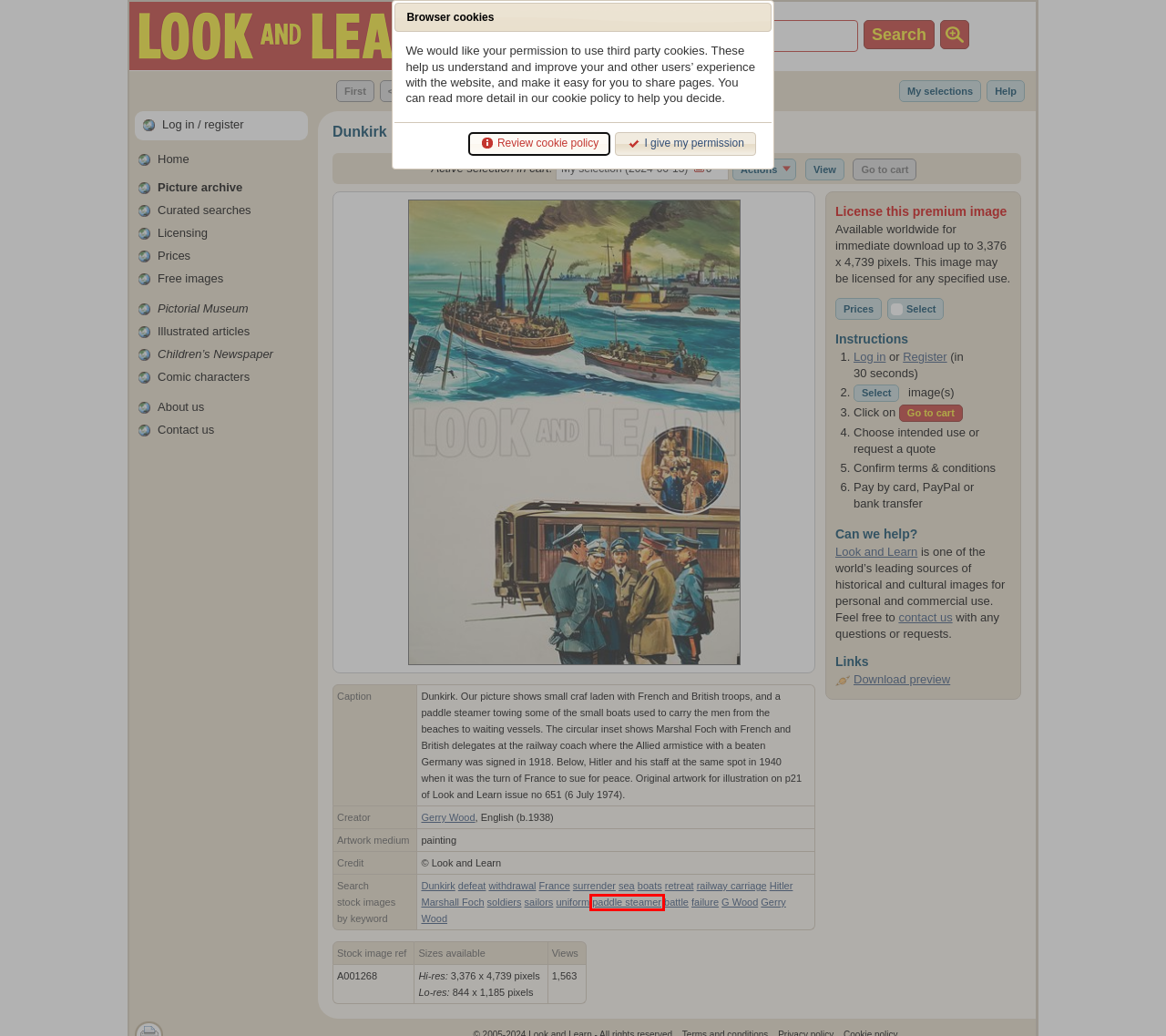Inspect the provided webpage screenshot, concentrating on the element within the red bounding box. Select the description that best represents the new webpage after you click the highlighted element. Here are the candidates:
A. Historical Picture Archive – ‘Dunkirk’ historical pictures | Look and Learn
B. Historical Picture Archive – ‘uniform’ historical pictures | Look and Learn
C. Historical Picture Archive – ‘railway carriage’ historical pictures | Look and Learn
D. Historical Picture Archive – ‘paddle steamer’ historical pictures | Look and Learn
E. Historical Picture Archive – ‘Gerry Wood’ historical pictures | Look and Learn
F. Historical Picture Archive – ‘withdrawal’ historical pictures | Look and Learn
G. Historical Picture Archive – ‘Marshall Foch’ historical pictures | Look and Learn
H. Historical Picture Archive – ‘G Wood’ historical pictures | Look and Learn

D